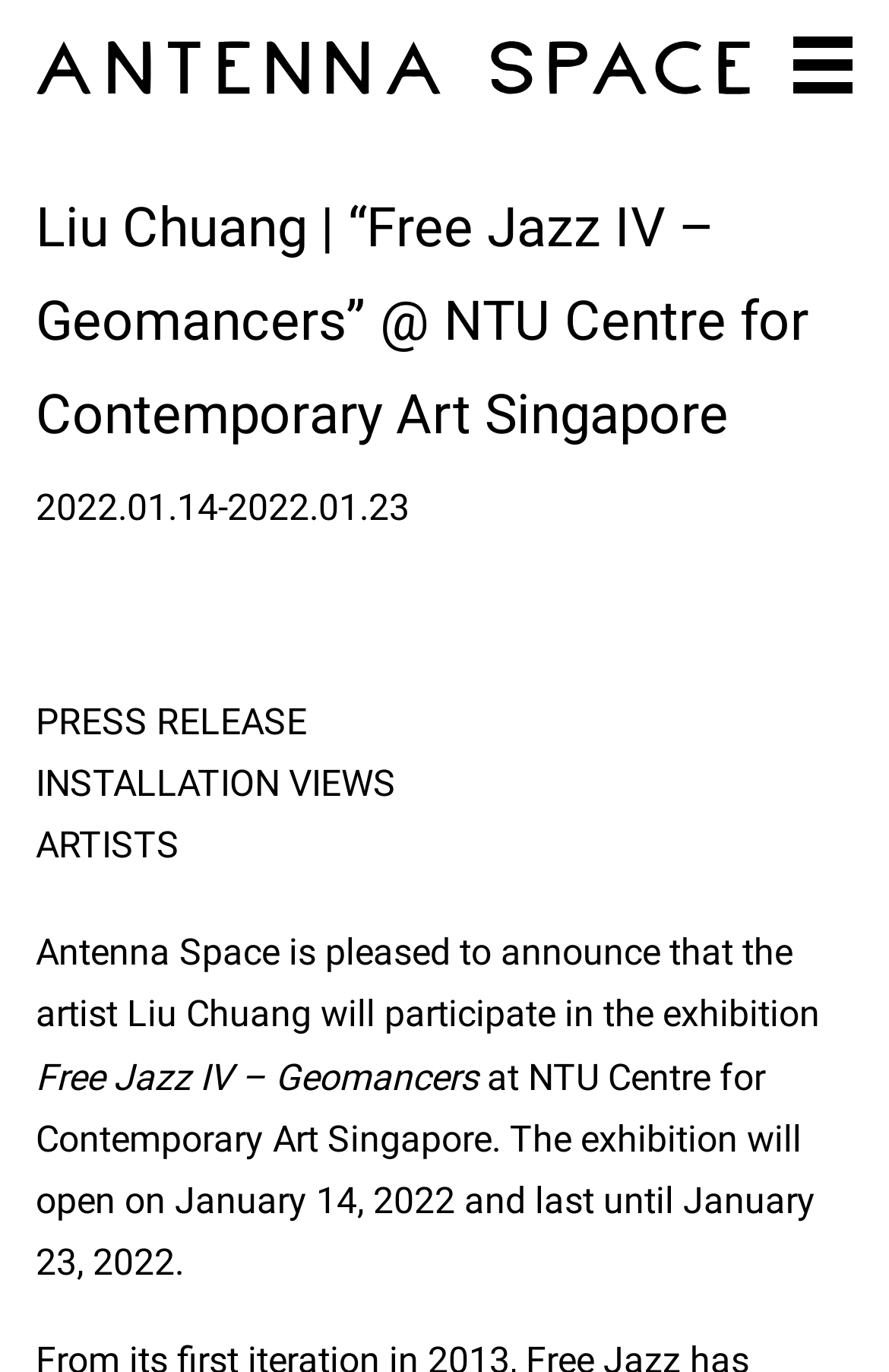Where is the exhibition held?
Look at the image and construct a detailed response to the question.

I found the answer by looking at the heading element which says 'Liu Chuang | “Free Jazz IV – Geomancers” @ NTU Centre for Contemporary Art Singapore'. The exhibition is held at NTU Centre for Contemporary Art Singapore.